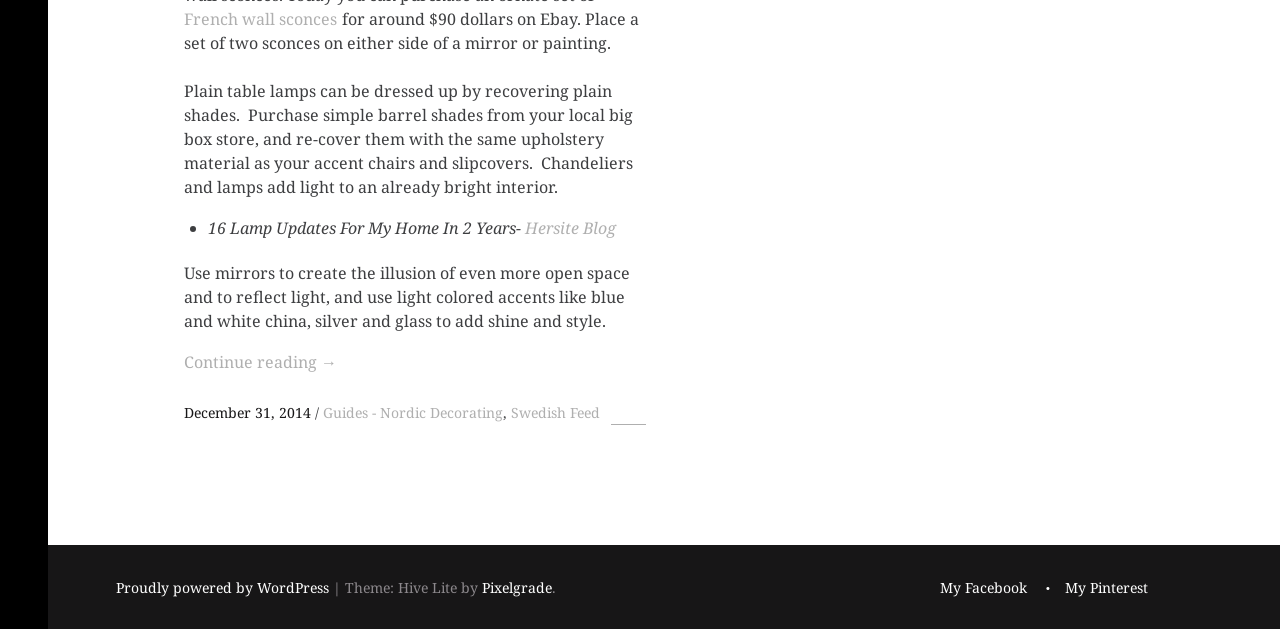Can you find the bounding box coordinates of the area I should click to execute the following instruction: "Click on 'French wall sconces'"?

[0.144, 0.013, 0.263, 0.048]